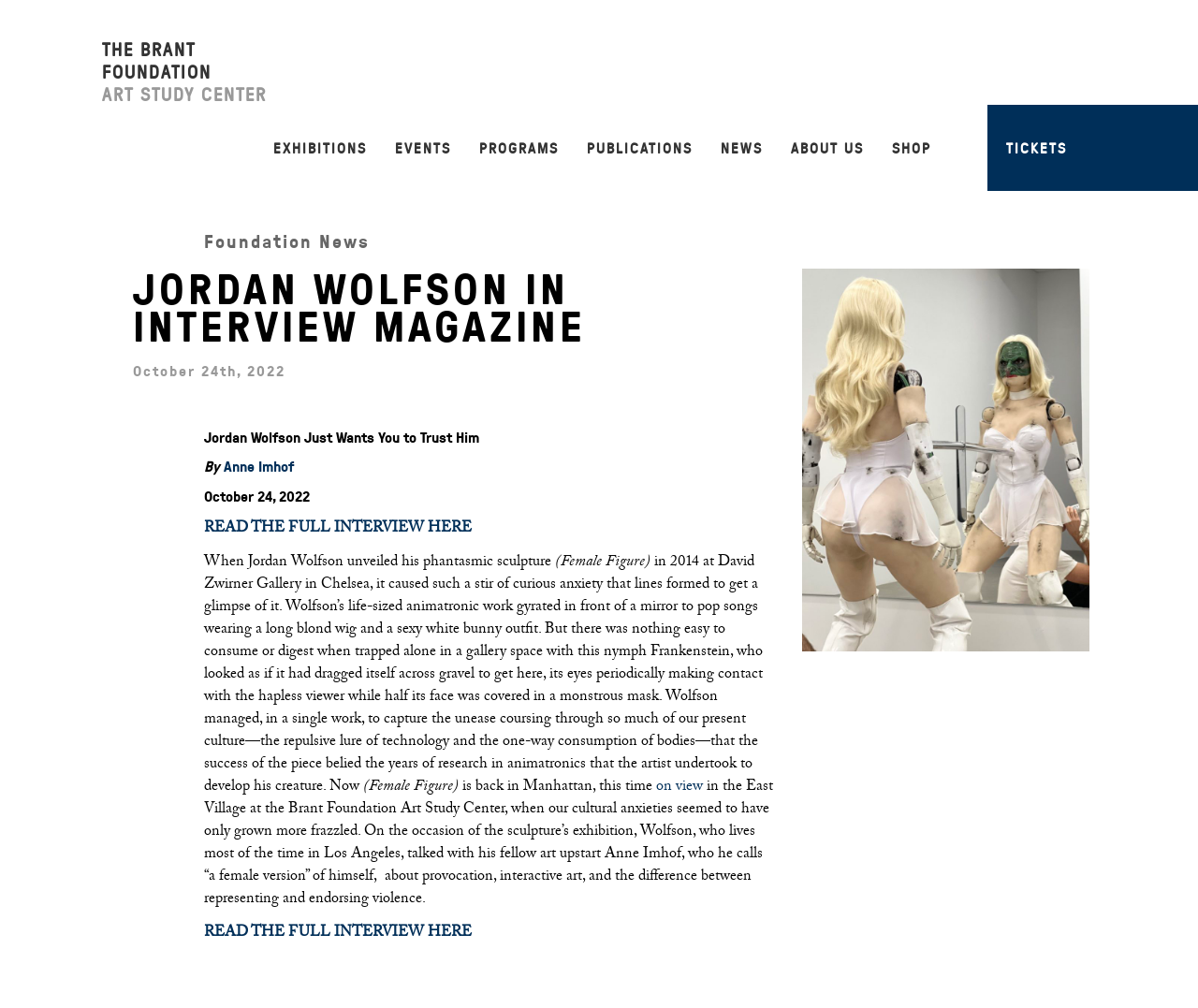Find the bounding box coordinates for the area you need to click to carry out the instruction: "Visit the Brant Foundation Art Study Center website". The coordinates should be four float numbers between 0 and 1, indicated as [left, top, right, bottom].

[0.085, 0.037, 0.223, 0.104]